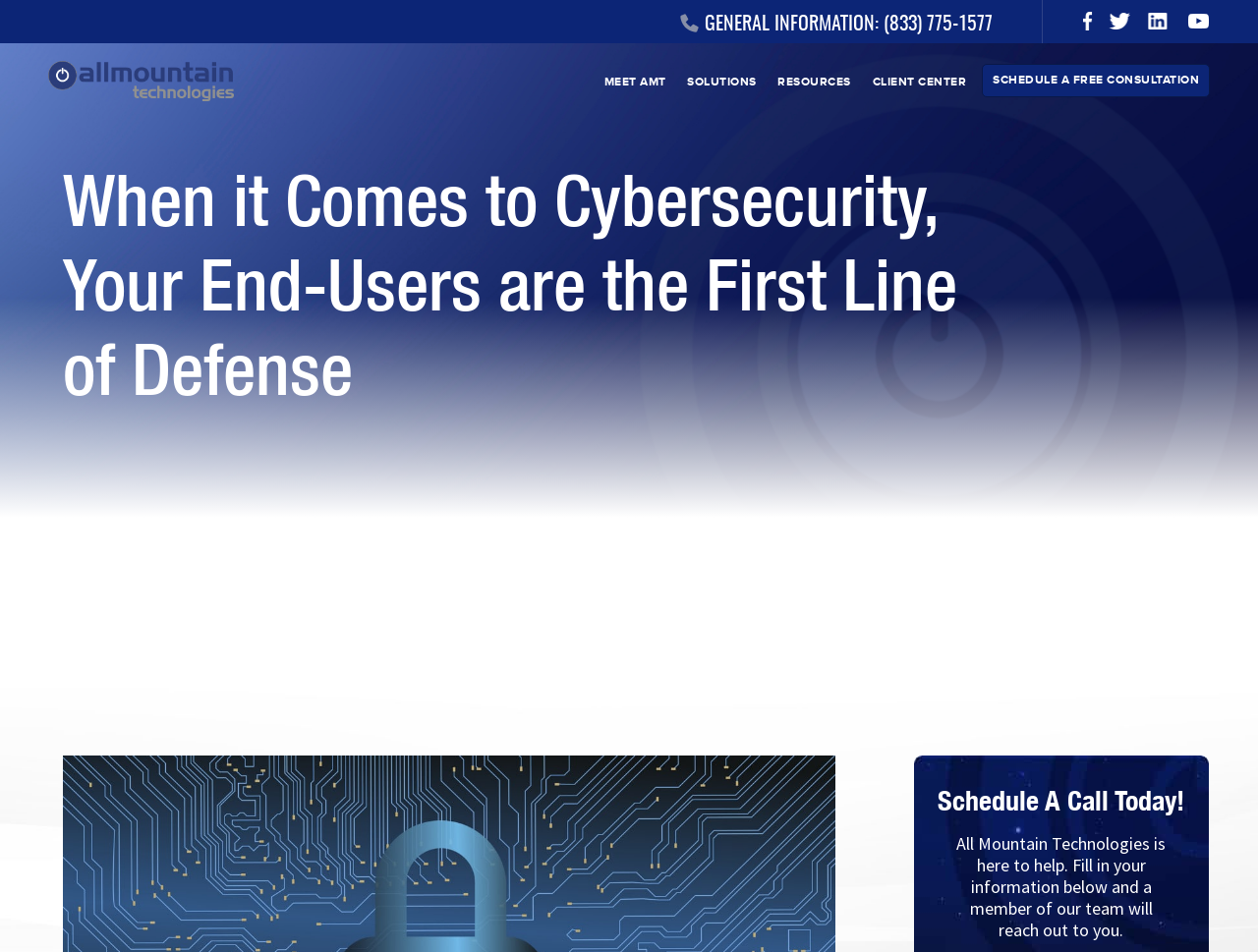Please identify the bounding box coordinates of the clickable region that I should interact with to perform the following instruction: "Learn about IT Managed Services". The coordinates should be expressed as four float numbers between 0 and 1, i.e., [left, top, right, bottom].

[0.475, 0.133, 0.672, 0.18]